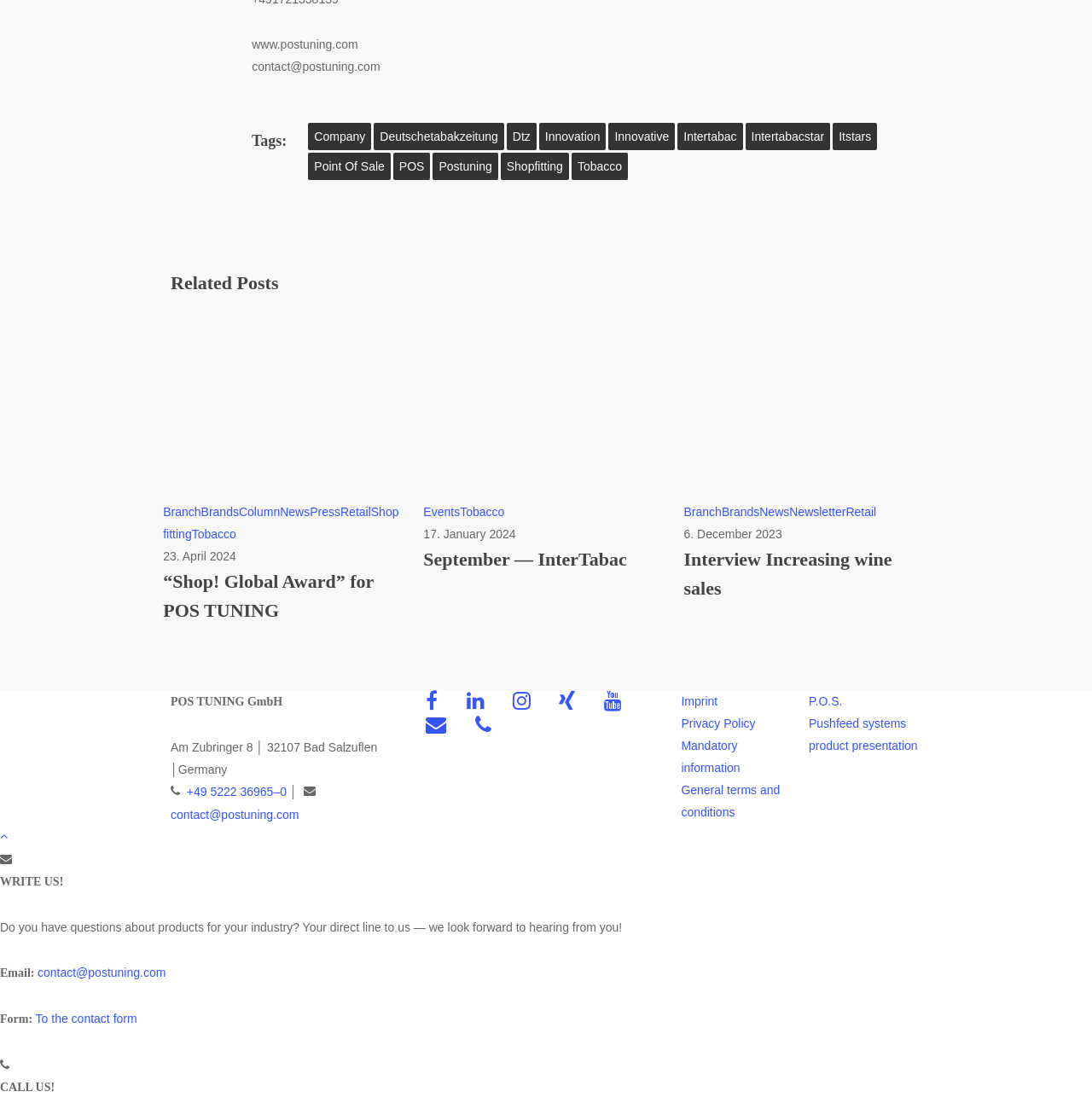Given the following UI element description: "tobacco", find the bounding box coordinates in the webpage screenshot.

[0.523, 0.138, 0.575, 0.163]